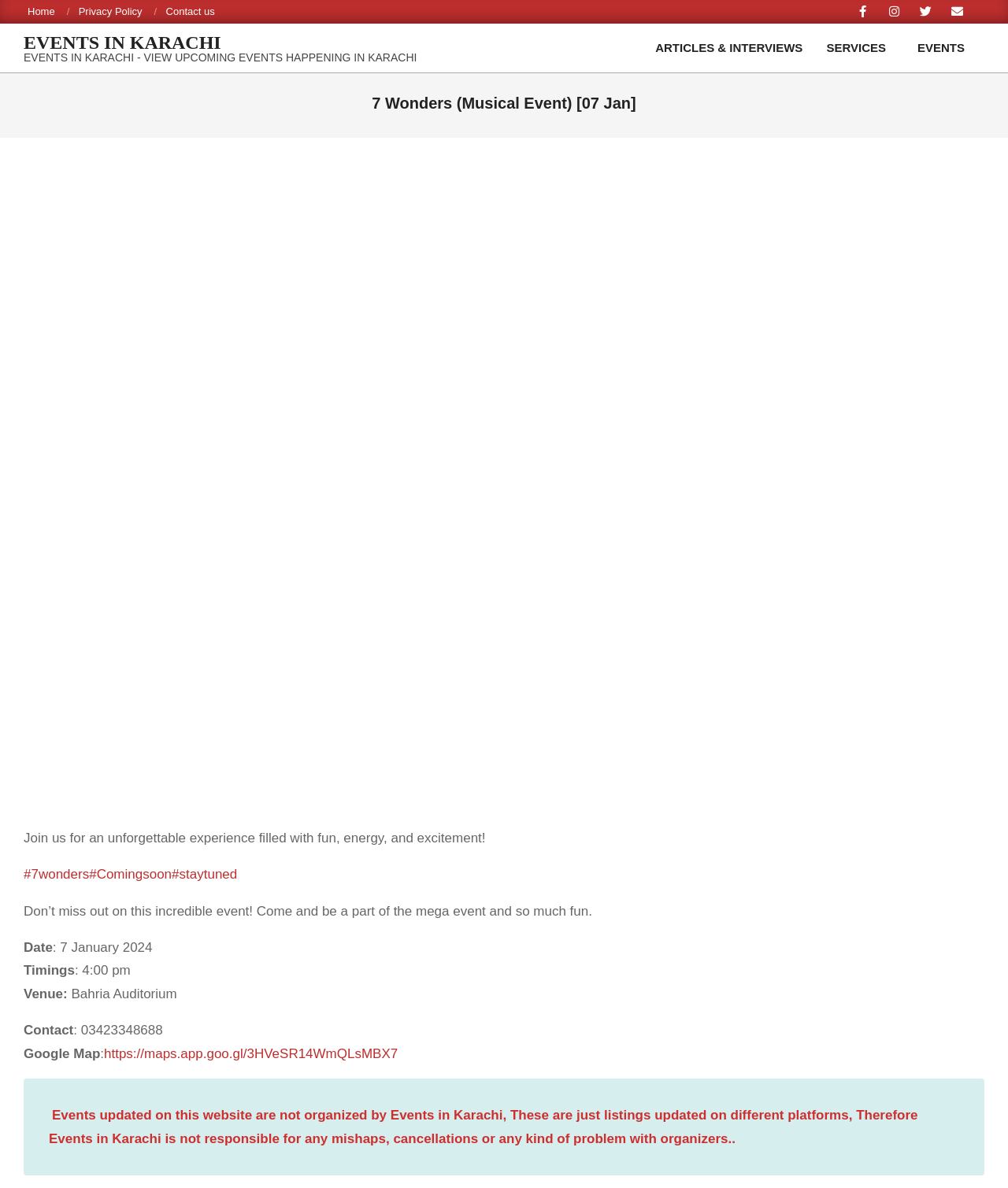Provide a brief response to the question below using one word or phrase:
What is the name of the event?

7 Wonders